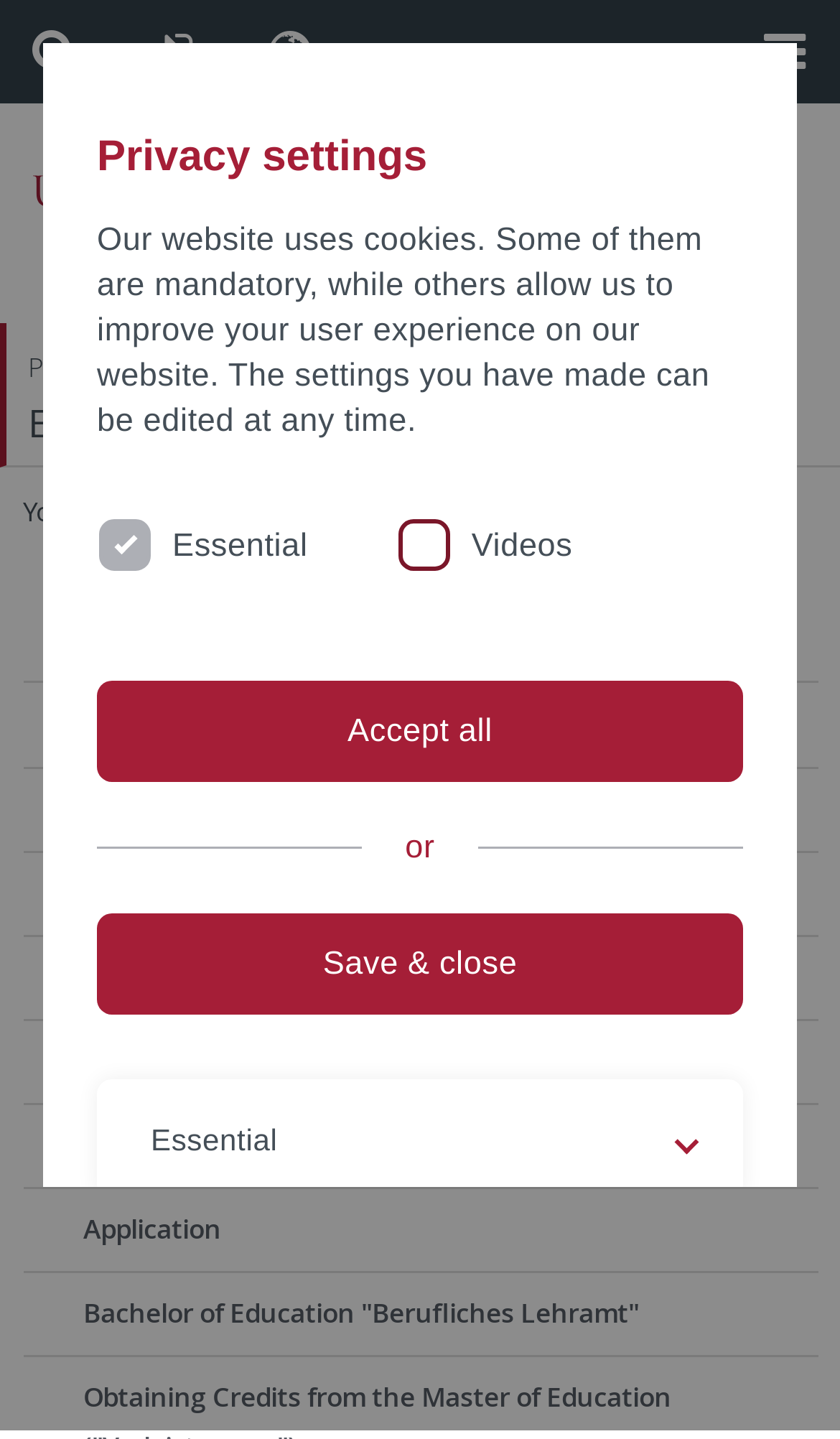Create a full and detailed caption for the entire webpage.

The webpage is about the curriculum of the University of Tübingen. At the top, there is a horizontal tab list with four buttons, each with a different icon. Below the tab list, there is a logo of the University of Tübingen, which is also a link.

On the left side of the page, there is a navigation section with two headings: "Philosophische Fakultät" and "Englisches Seminar", each with a link below. Below the navigation section, there is another navigation section with the title "You are here:" and several links, including "Startseite", "Curriculum", and others.

The main content of the page is a list of links related to the curriculum, including "B.A. English and American Studies", "Bachelor of Education ("Lehramt")", "Future Students", and others. These links are arranged vertically, taking up most of the page.

At the top right corner of the page, there is a heading "Privacy settings" with a description below, explaining the use of cookies on the website. Below the description, there are two checkboxes, one for "Essential" and one for "Videos", and two buttons, "Accept all" and "Save & close". 

Finally, at the bottom of the page, there is a description list with two terms, "Essential" and "Videos", which are related to the privacy settings.